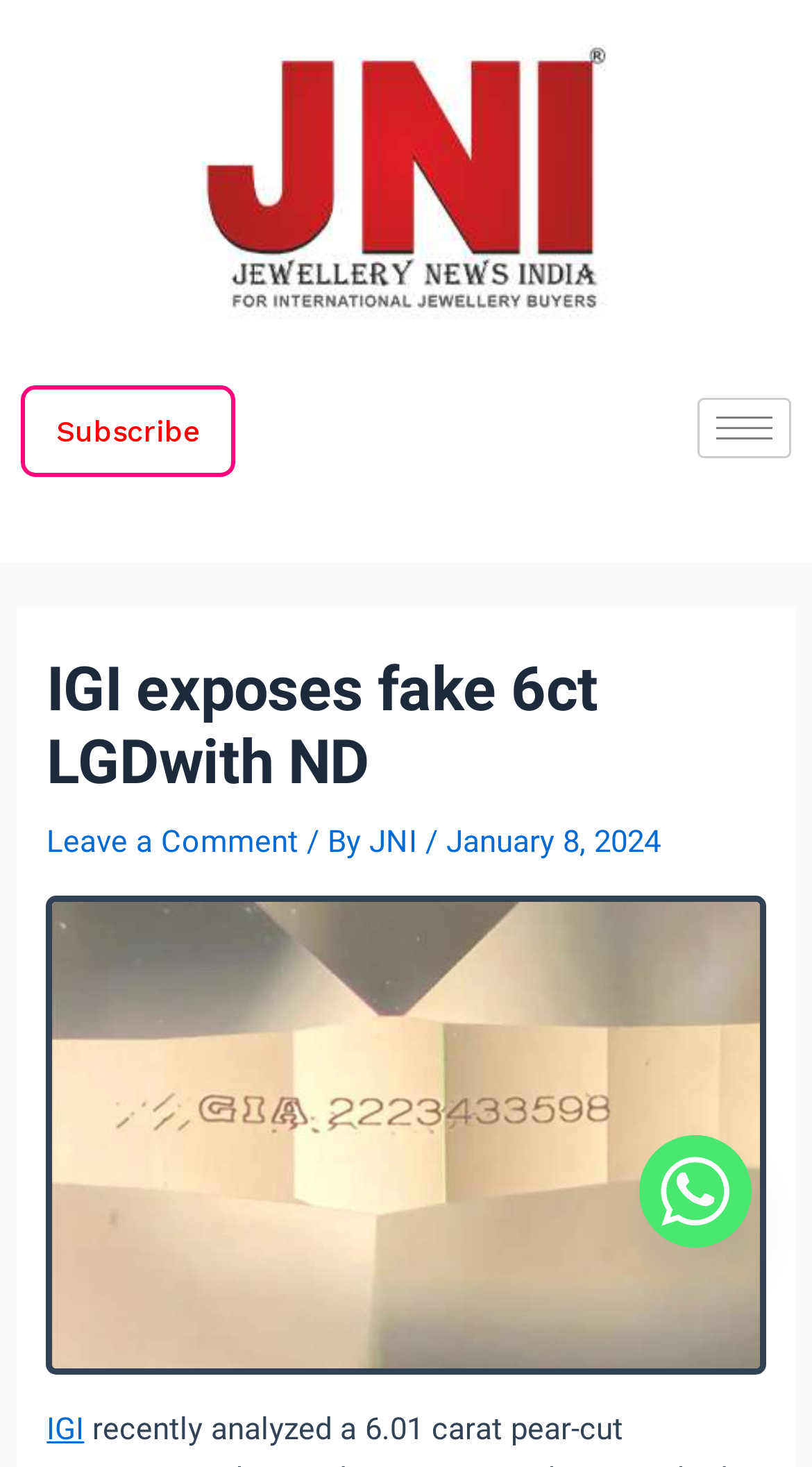Respond to the following question using a concise word or phrase: 
What is the date of the article?

January 8, 2024